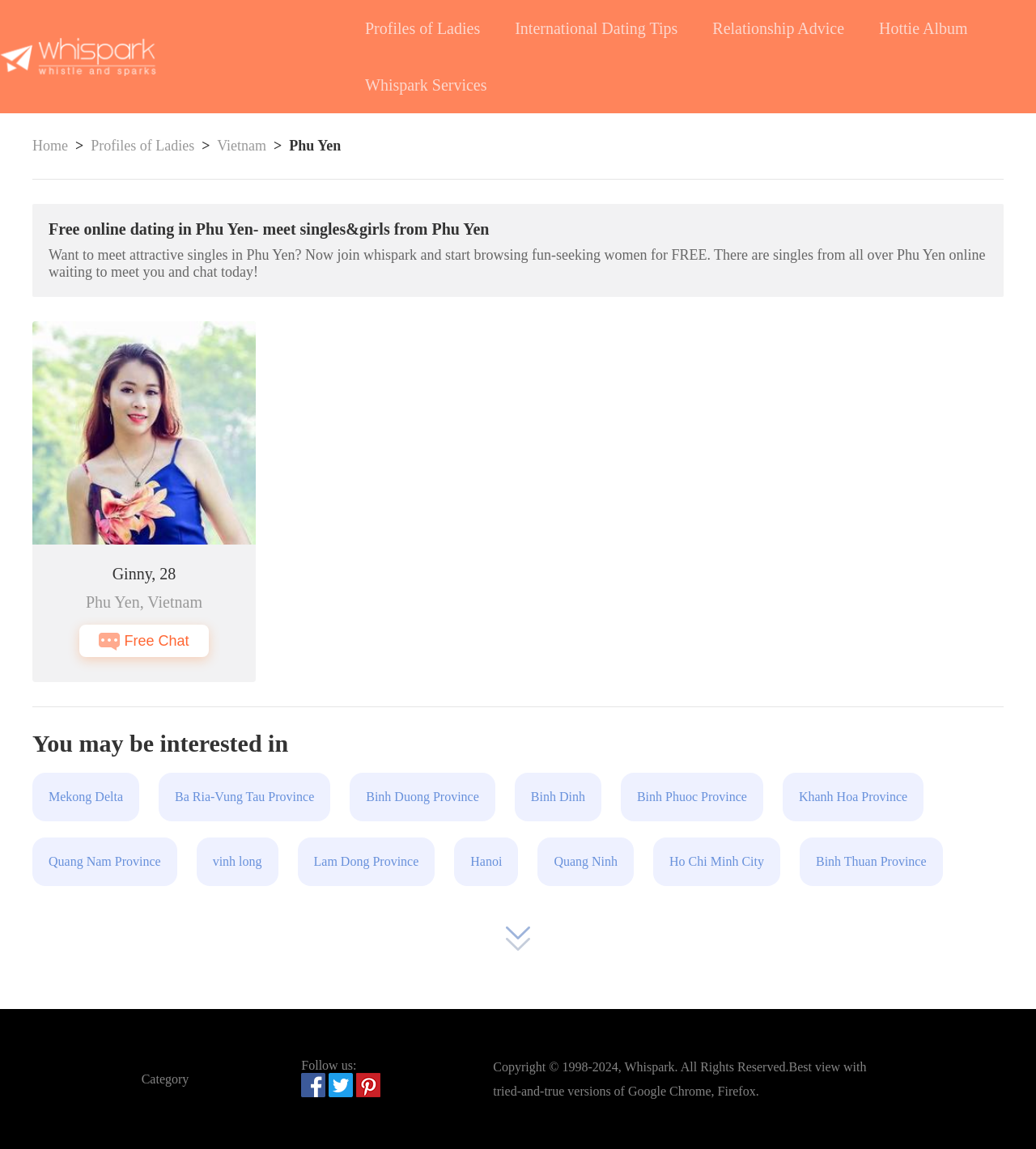Find the bounding box coordinates of the element you need to click on to perform this action: 'Click on the 'Profiles of Ladies' link'. The coordinates should be represented by four float values between 0 and 1, in the format [left, top, right, bottom].

[0.352, 0.0, 0.497, 0.049]